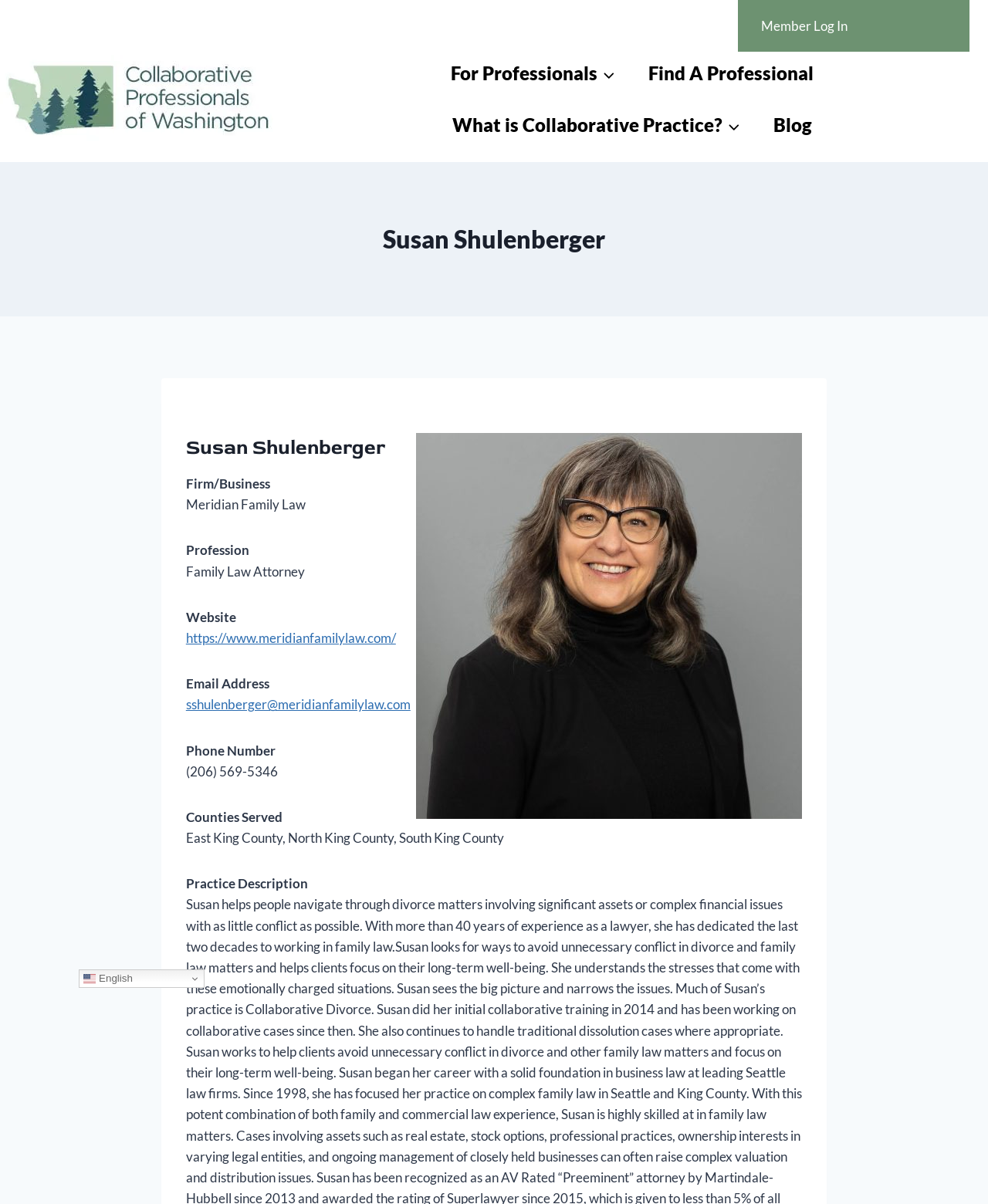What is Susan's profession?
Based on the visual details in the image, please answer the question thoroughly.

I found this information by looking at the section that describes Susan Shulenberger, where it lists her firm/business, profession, and other details. Under the 'Profession' category, it says 'Family Law Attorney'.